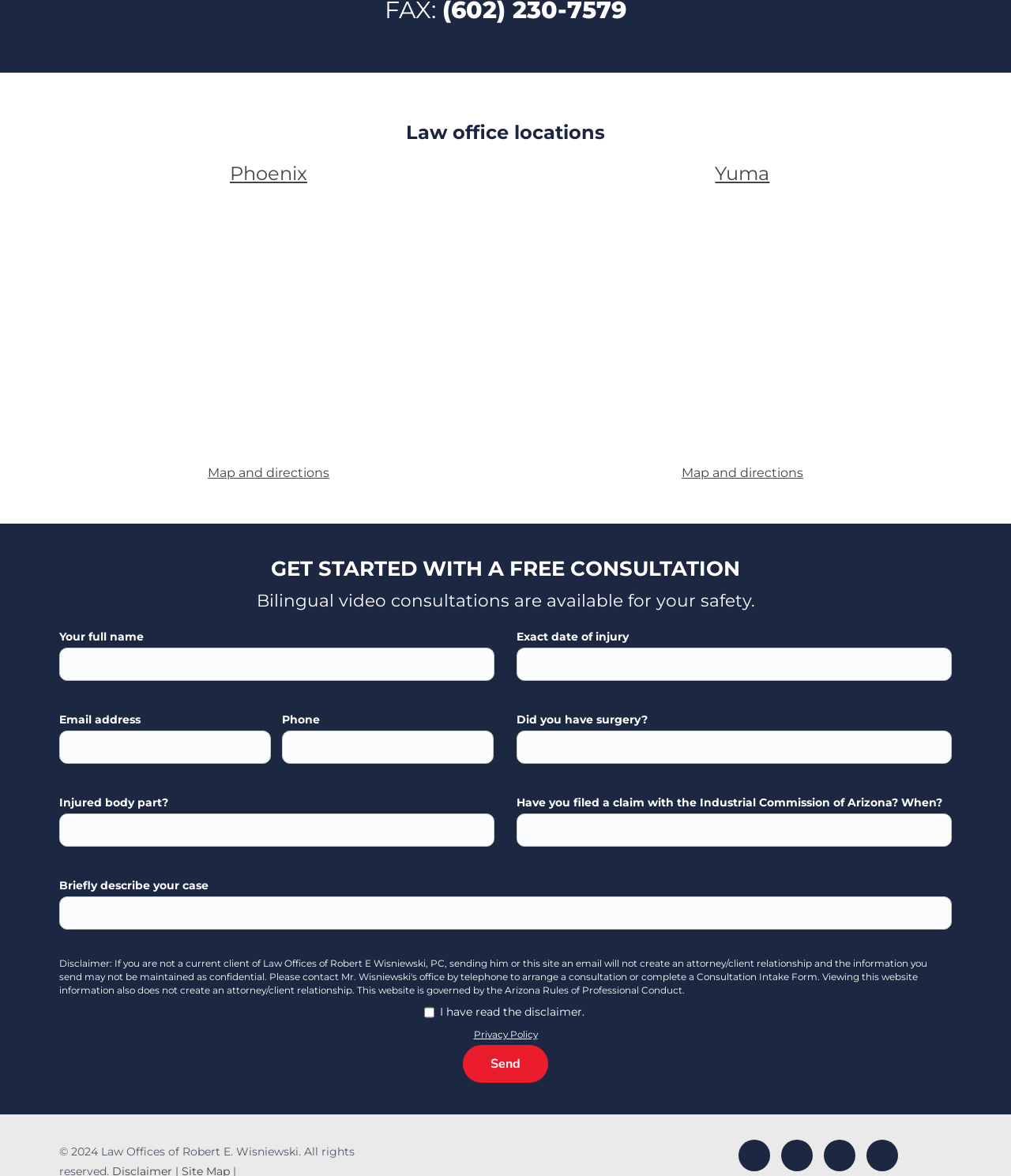What is the address of the law office in Phoenix?
Make sure to answer the question with a detailed and comprehensive explanation.

I found the address by looking at the section of the webpage that lists law office locations. Under the 'Phoenix' link, I found the static text '519 E Thomas Rd' and 'Phoenix, AZ 85012', which together form the full address of the law office in Phoenix.